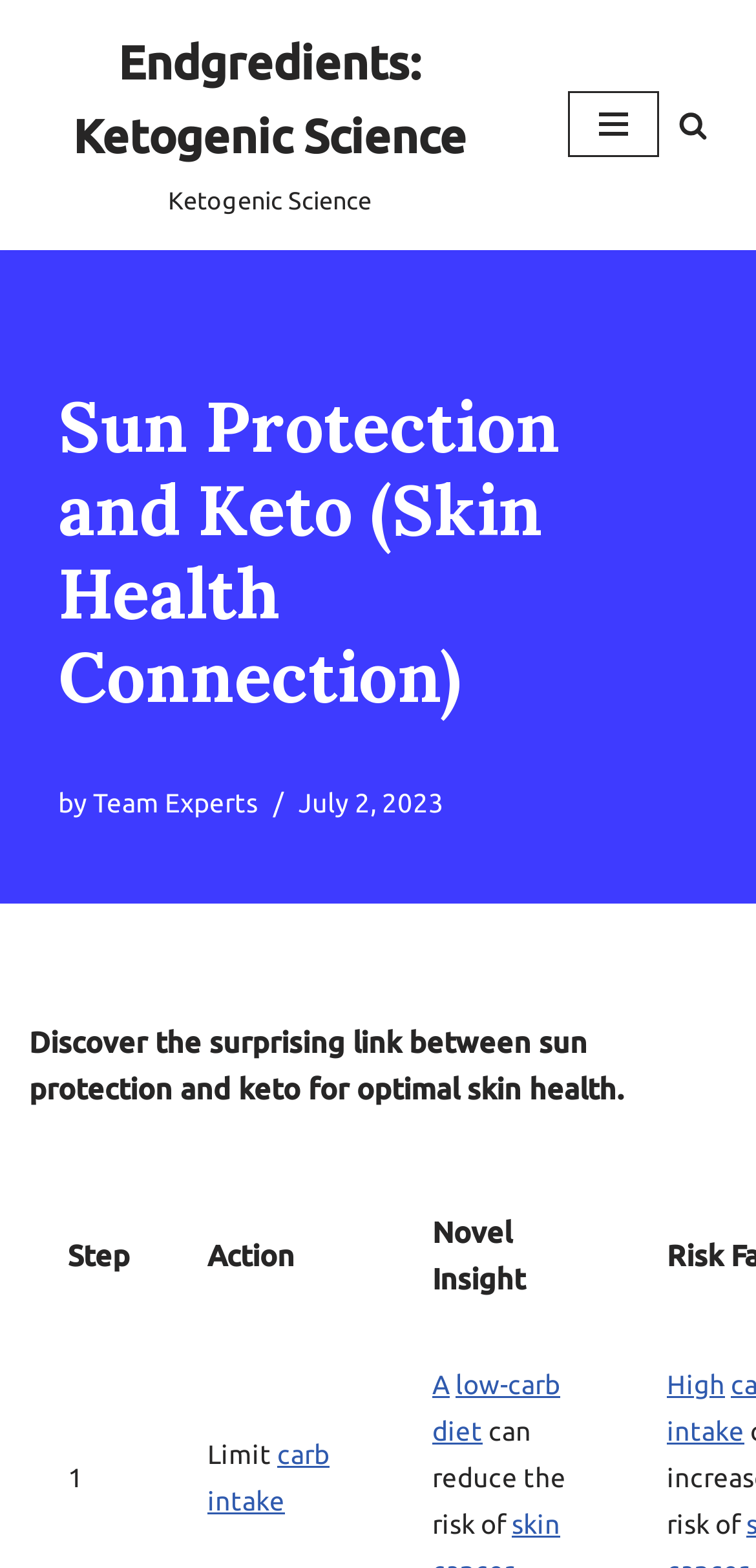What is the name of the team that wrote the article?
Using the image as a reference, answer with just one word or a short phrase.

Team Experts